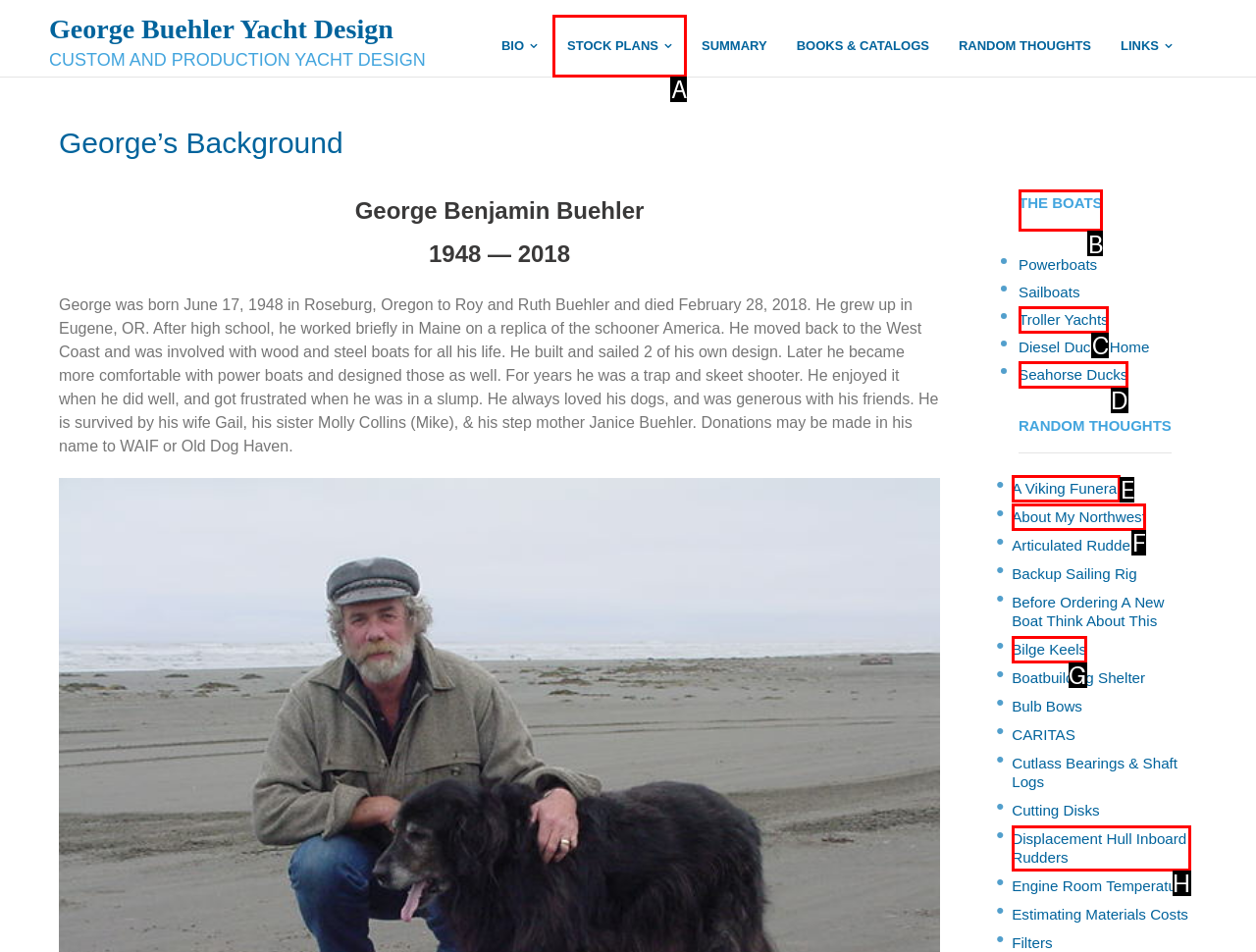Which lettered option should be clicked to perform the following task: Explore THE BOATS section
Respond with the letter of the appropriate option.

B